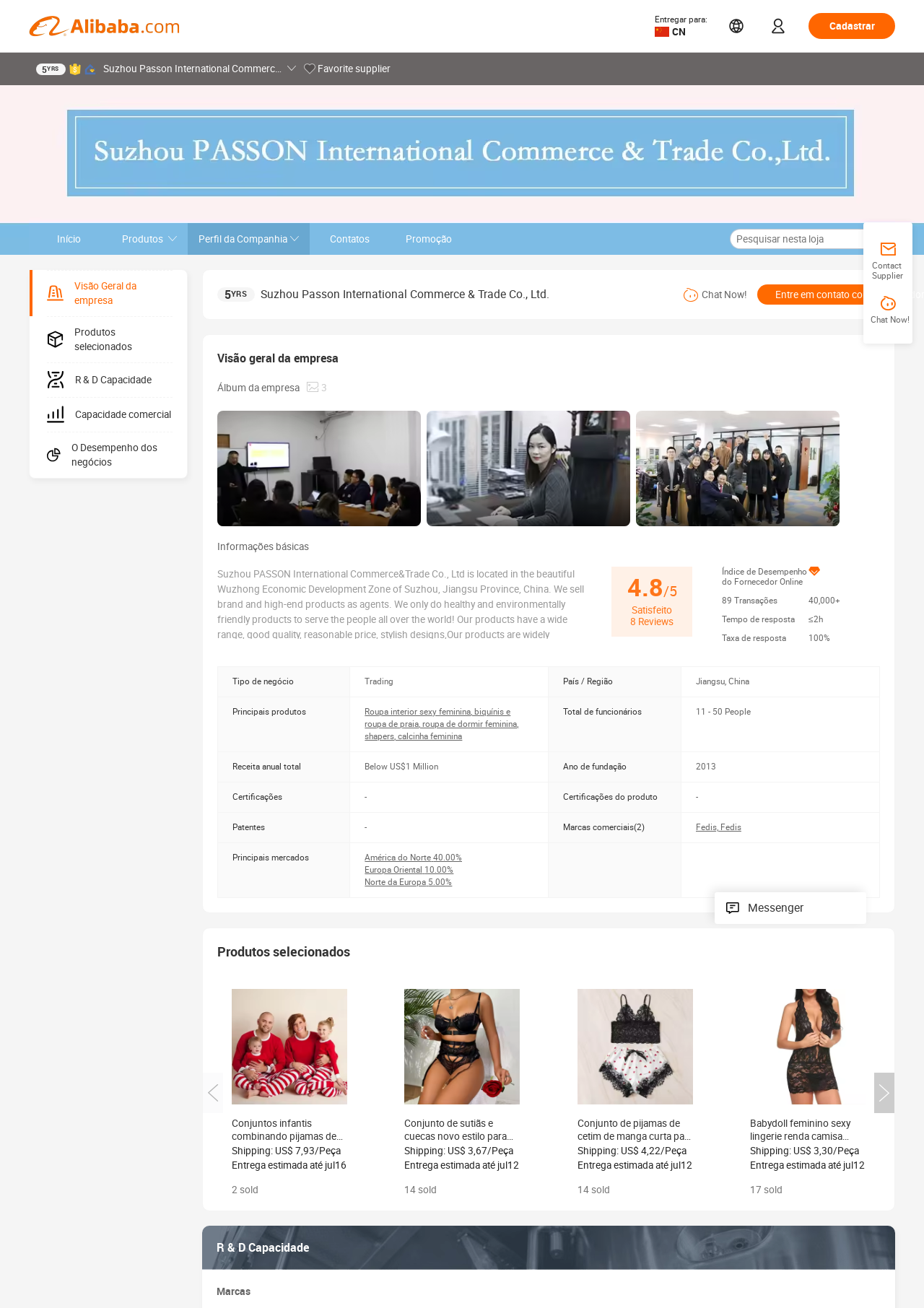Answer the question with a brief word or phrase:
What is the company name?

Suzhou Passon International Commerce & Trade Co., Ltd.